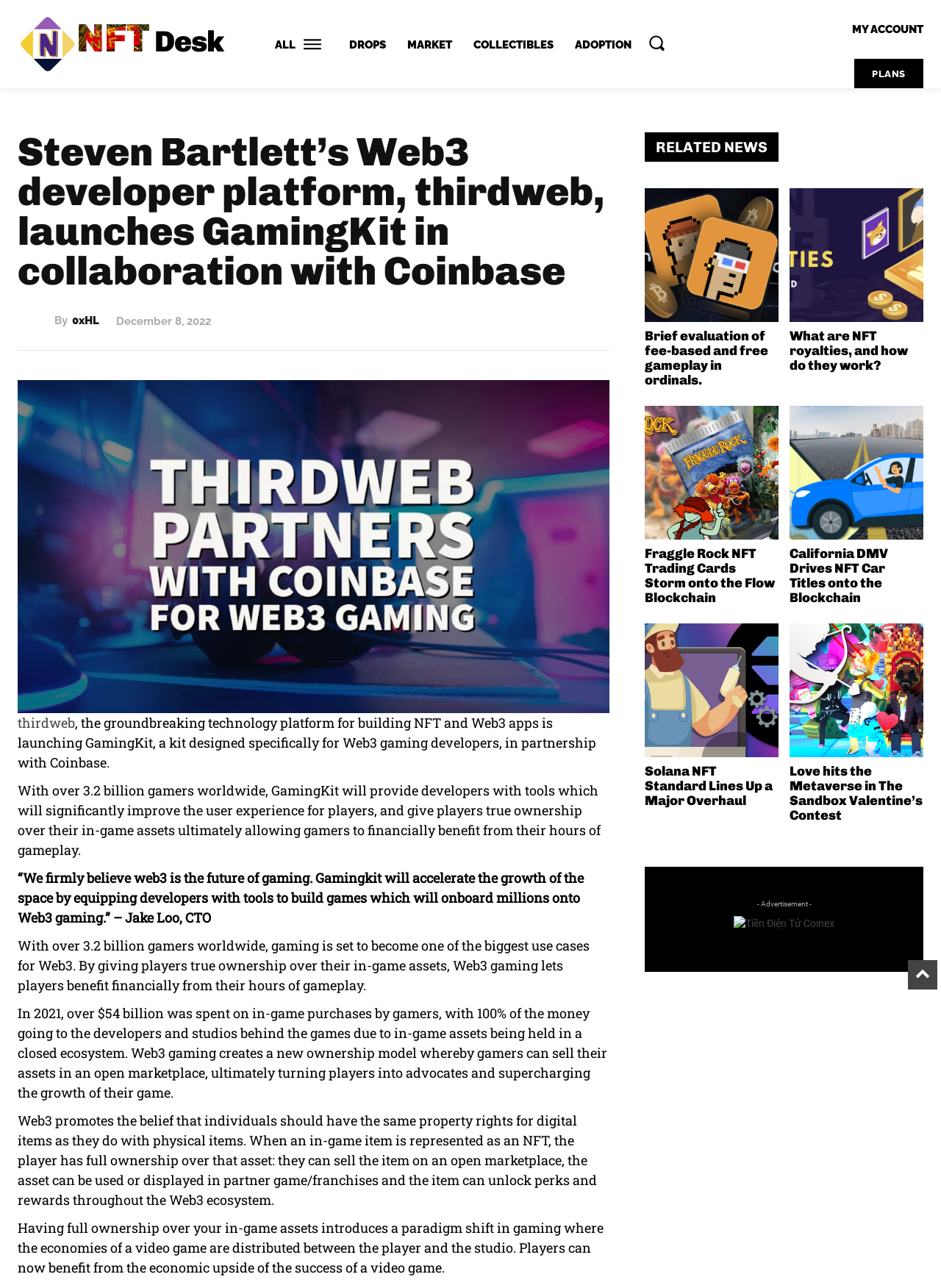Please predict the bounding box coordinates of the element's region where a click is necessary to complete the following instruction: "Read the article 'Steven Bartlett’s Web3 developer platform, thirdweb, launches GamingKit in collaboration with Coinbase'". The coordinates should be represented by four float numbers between 0 and 1, i.e., [left, top, right, bottom].

[0.019, 0.103, 0.648, 0.226]